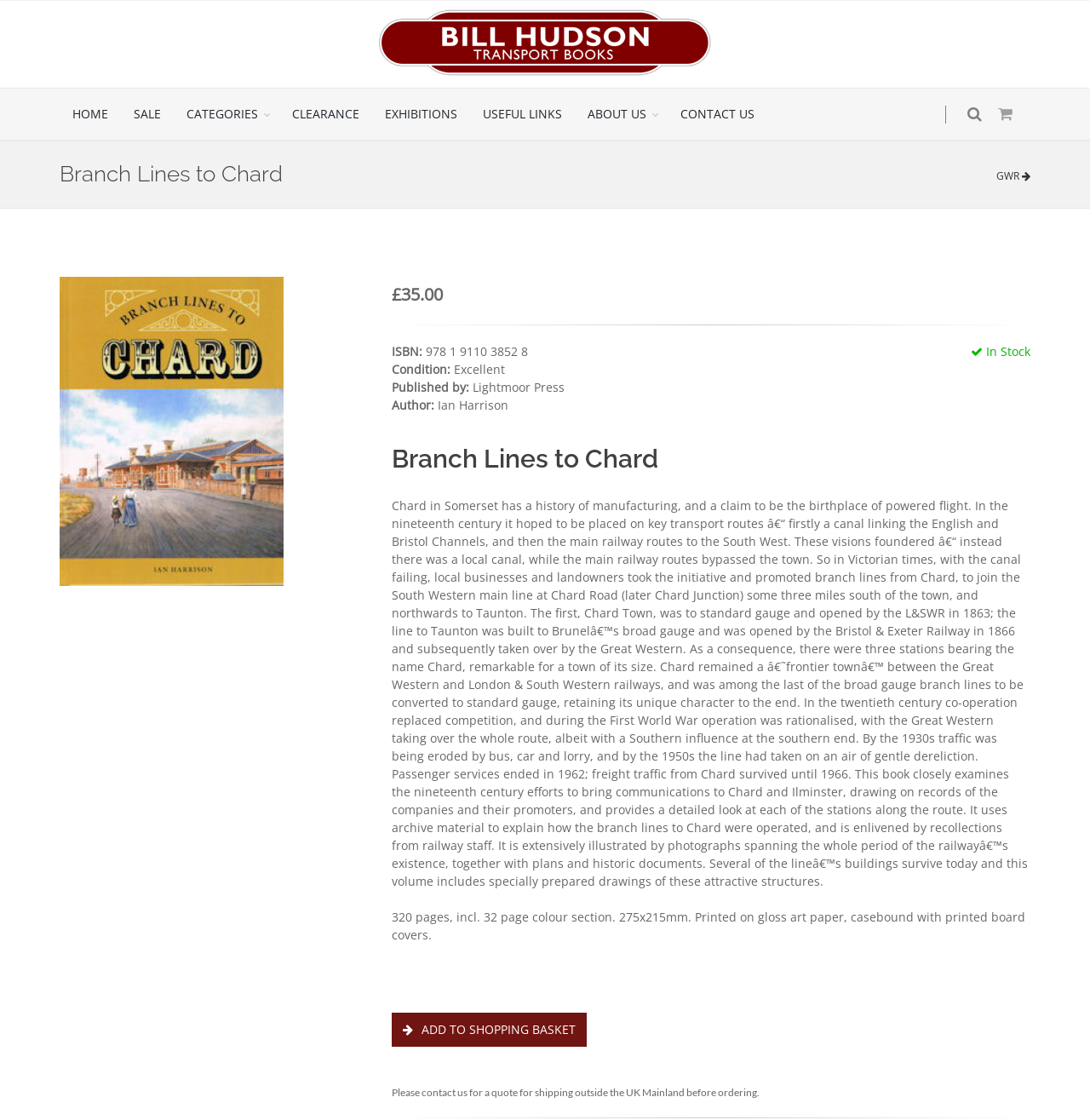Determine the bounding box coordinates in the format (top-left x, top-left y, bottom-right x, bottom-right y). Ensure all values are floating point numbers between 0 and 1. Identify the bounding box of the UI element described by: CONTACT US

[0.612, 0.079, 0.704, 0.125]